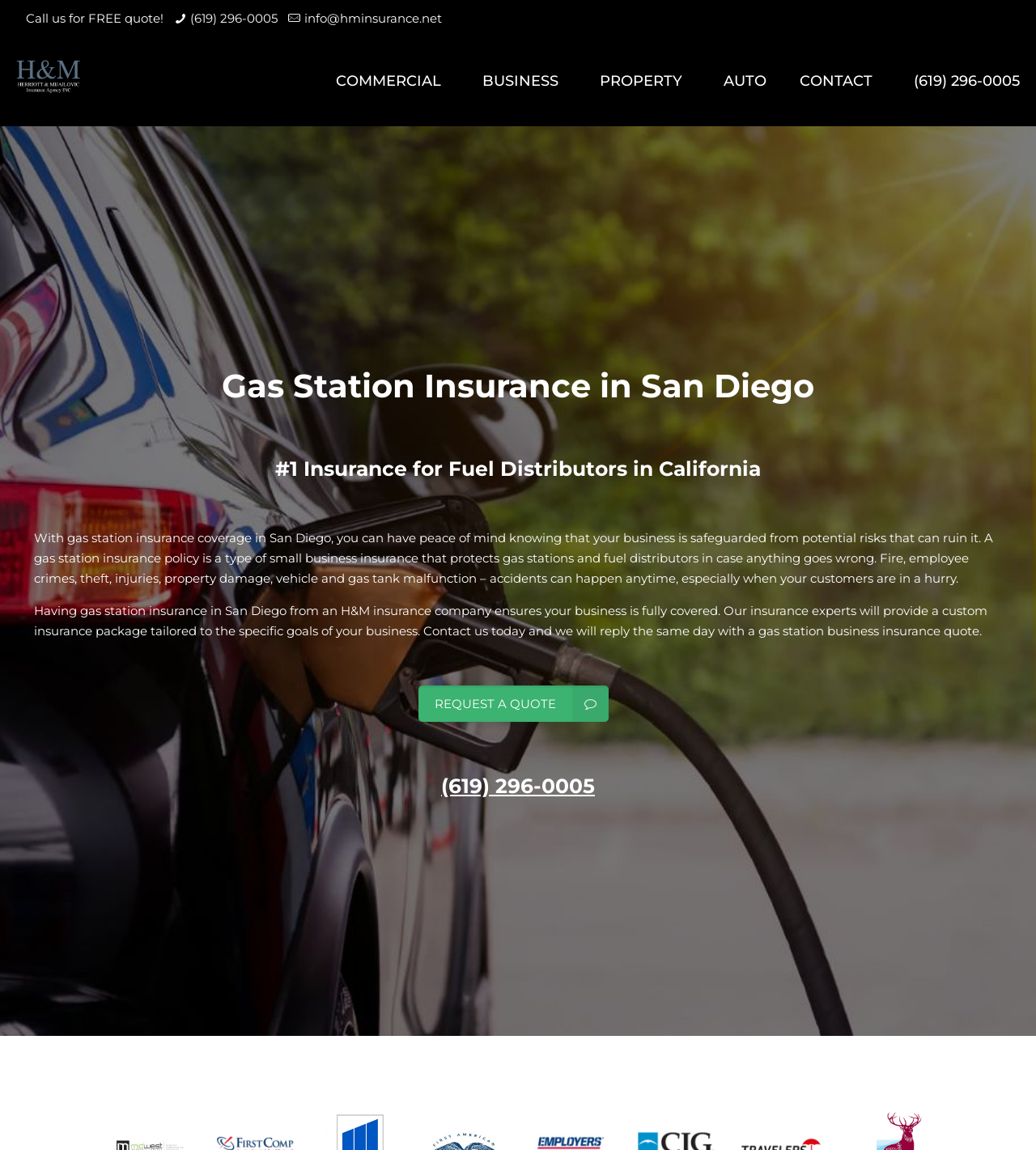Identify the bounding box coordinates of the section that should be clicked to achieve the task described: "Click the REQUEST A QUOTE button".

[0.404, 0.596, 0.588, 0.628]